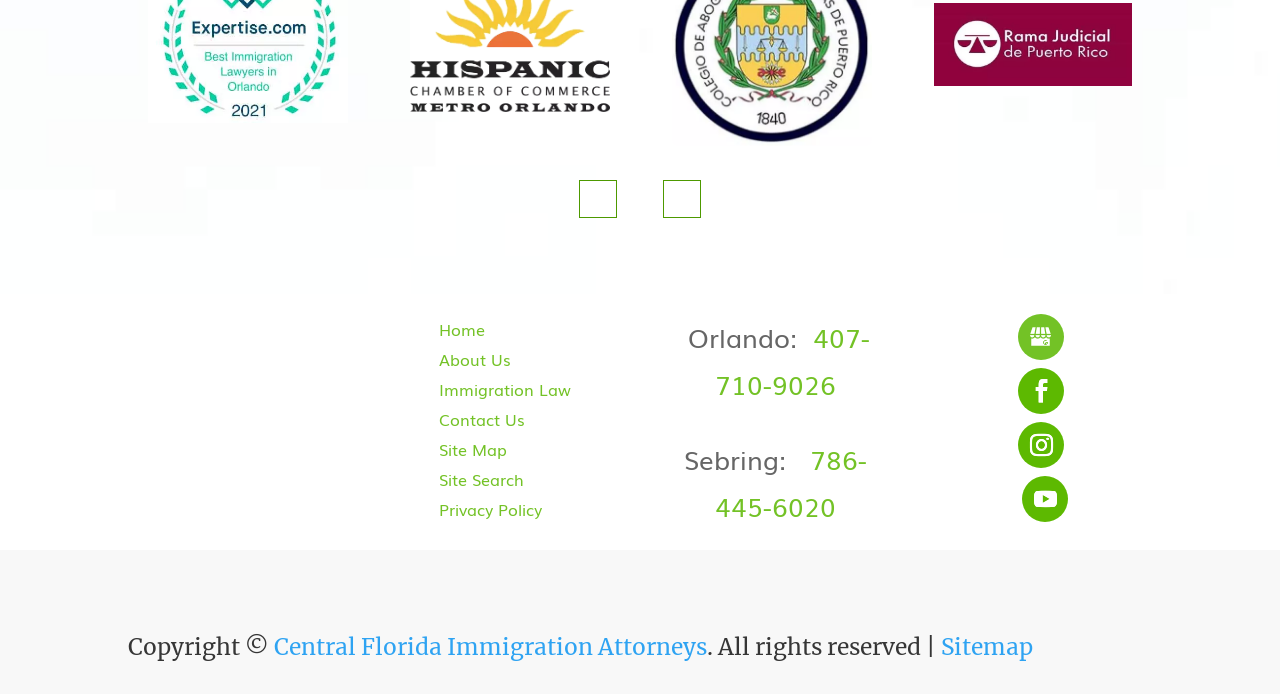Determine the bounding box coordinates for the clickable element to execute this instruction: "Search for something". Provide the coordinates as four float numbers between 0 and 1, i.e., [left, top, right, bottom].

None